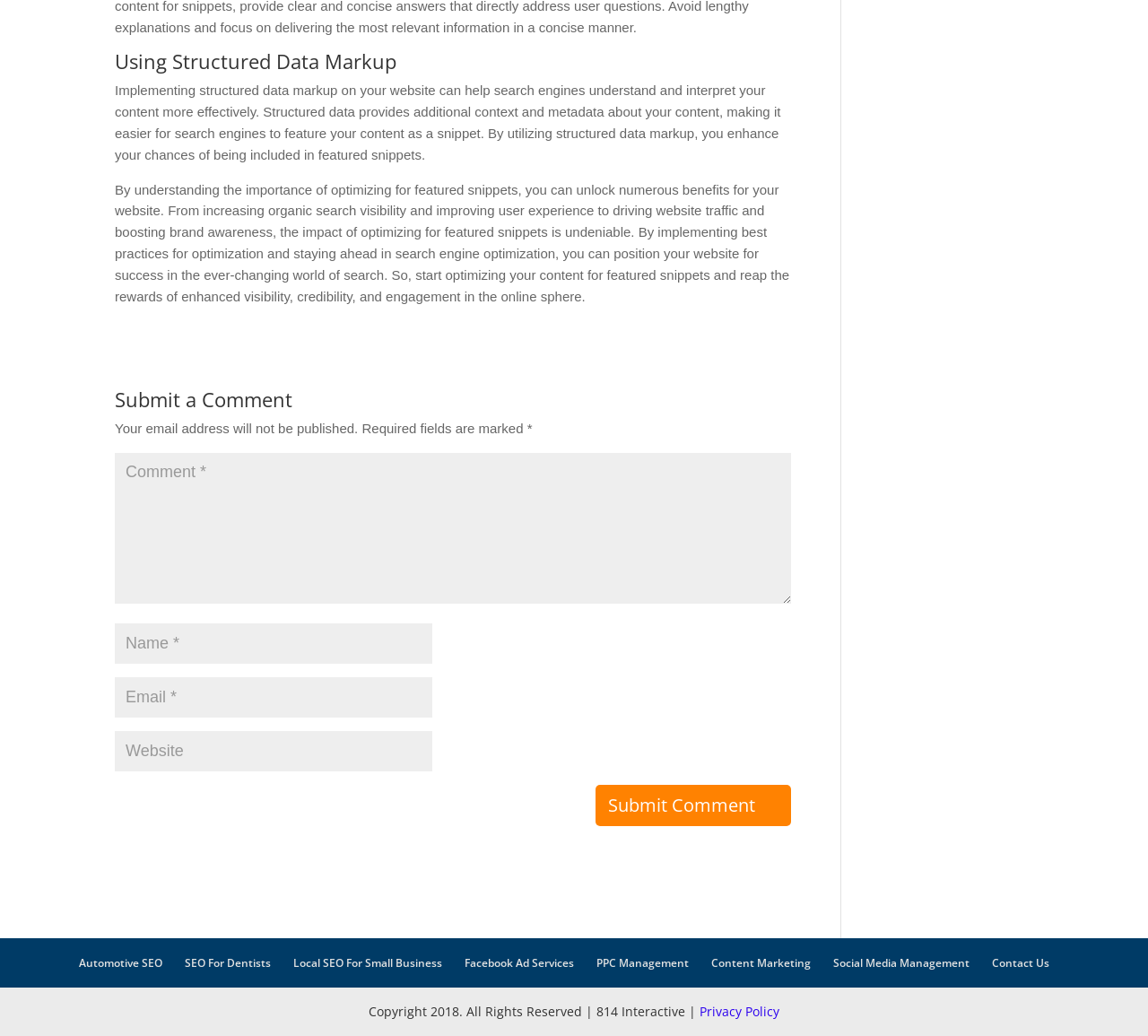Based on the visual content of the image, answer the question thoroughly: What type of services are offered by 814 Interactive?

The links at the bottom of the page, such as 'Automotive SEO', 'Facebook Ad Services', and 'PPC Management', suggest that 814 Interactive offers various services related to search engine optimization, Facebook advertising, and pay-per-click management.